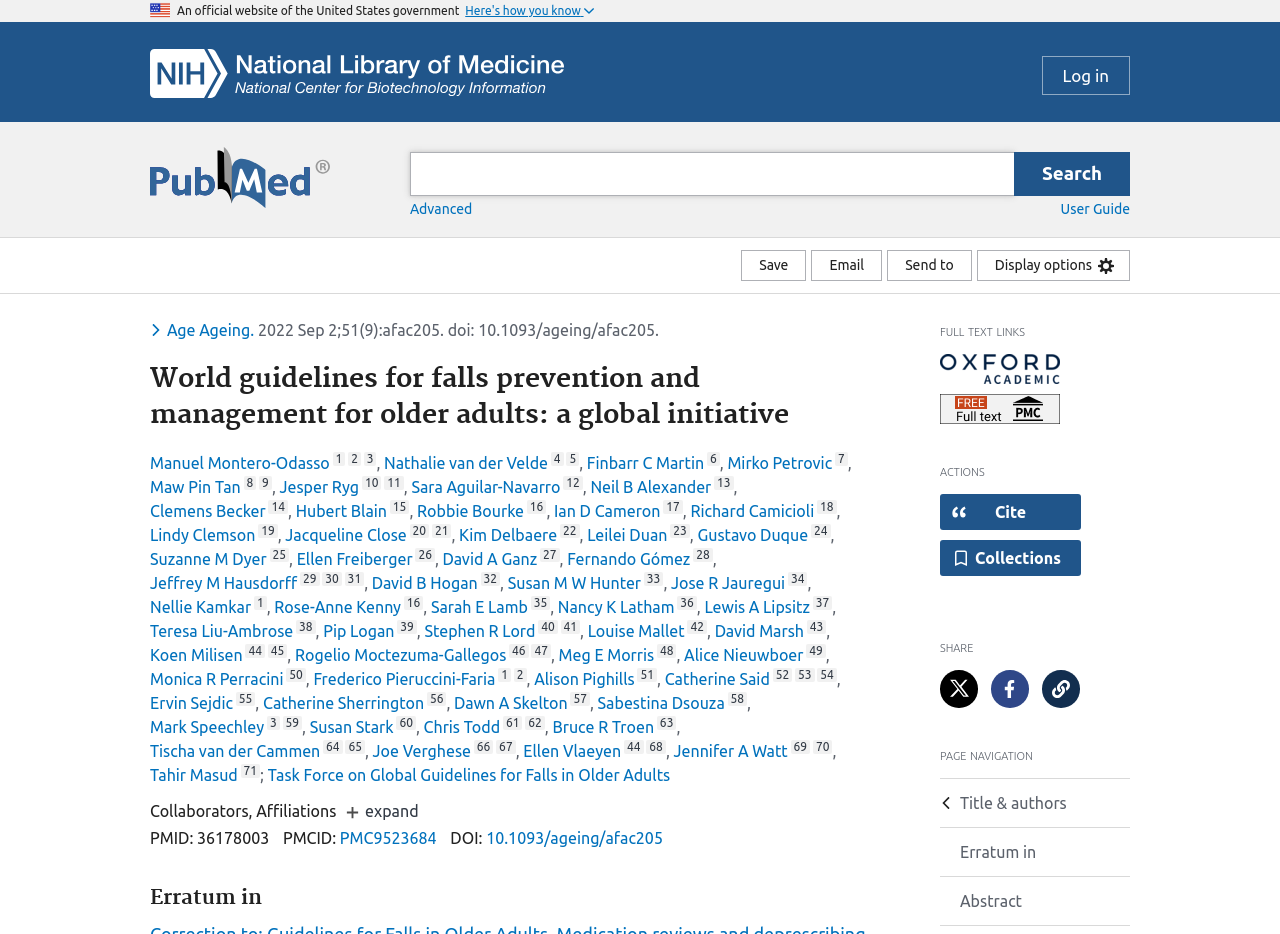Who are the authors of the article?
Please provide a comprehensive answer to the question based on the webpage screenshot.

The links 'Manuel Montero-Odasso', 'Nathalie van der Velde', 'Finbarr C Martin', 'Mirko Petrovic', 'Maw Pin Tan', and 'Jesper Ryg' suggest that they are the authors of the article.